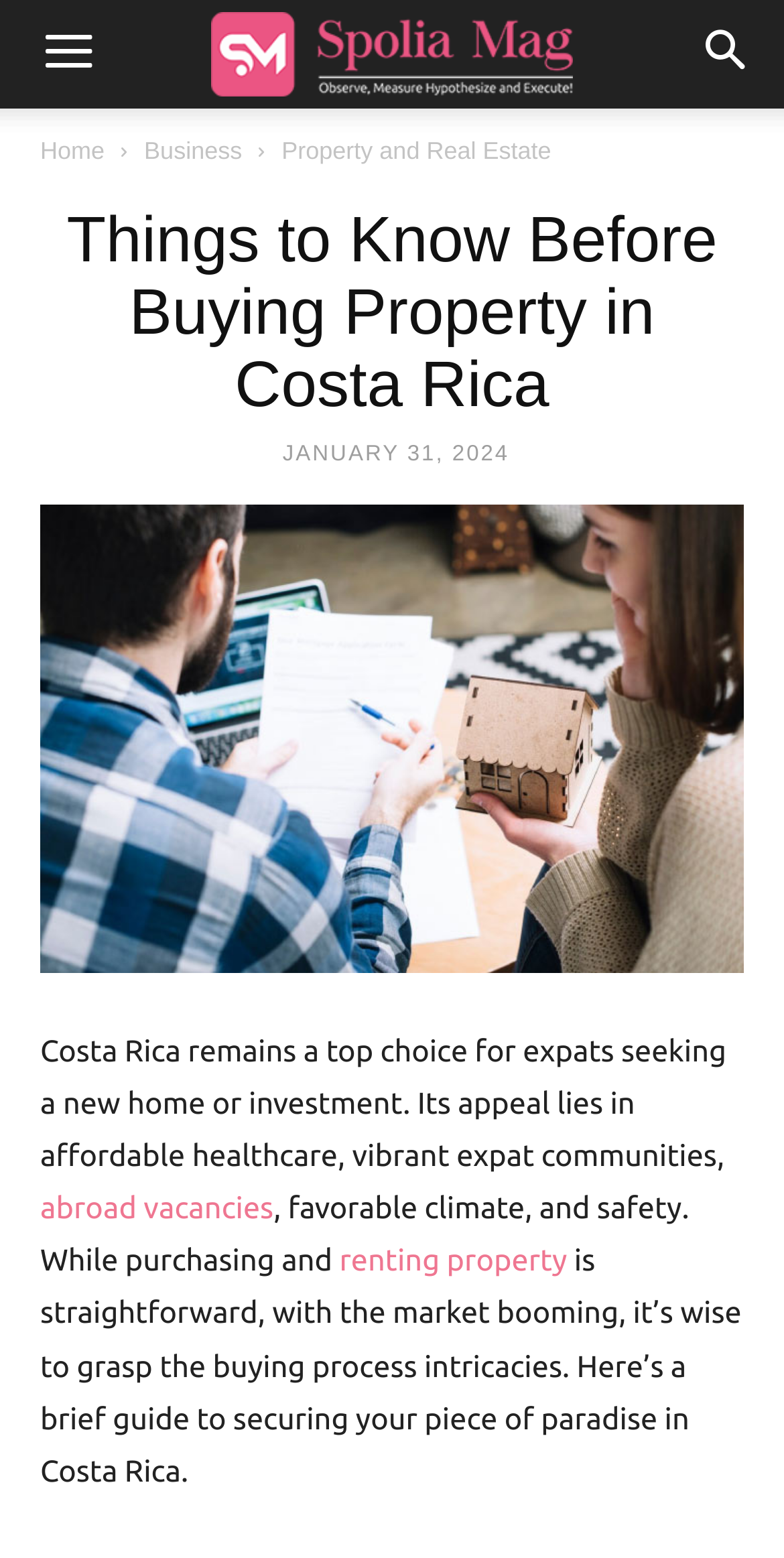What is mentioned as a favorable aspect of Costa Rica?
Please provide a detailed and comprehensive answer to the question.

I found the favorable aspect of Costa Rica by reading the text, which mentions 'favorable climate' as one of the reasons why Costa Rica remains a top choice for expats.